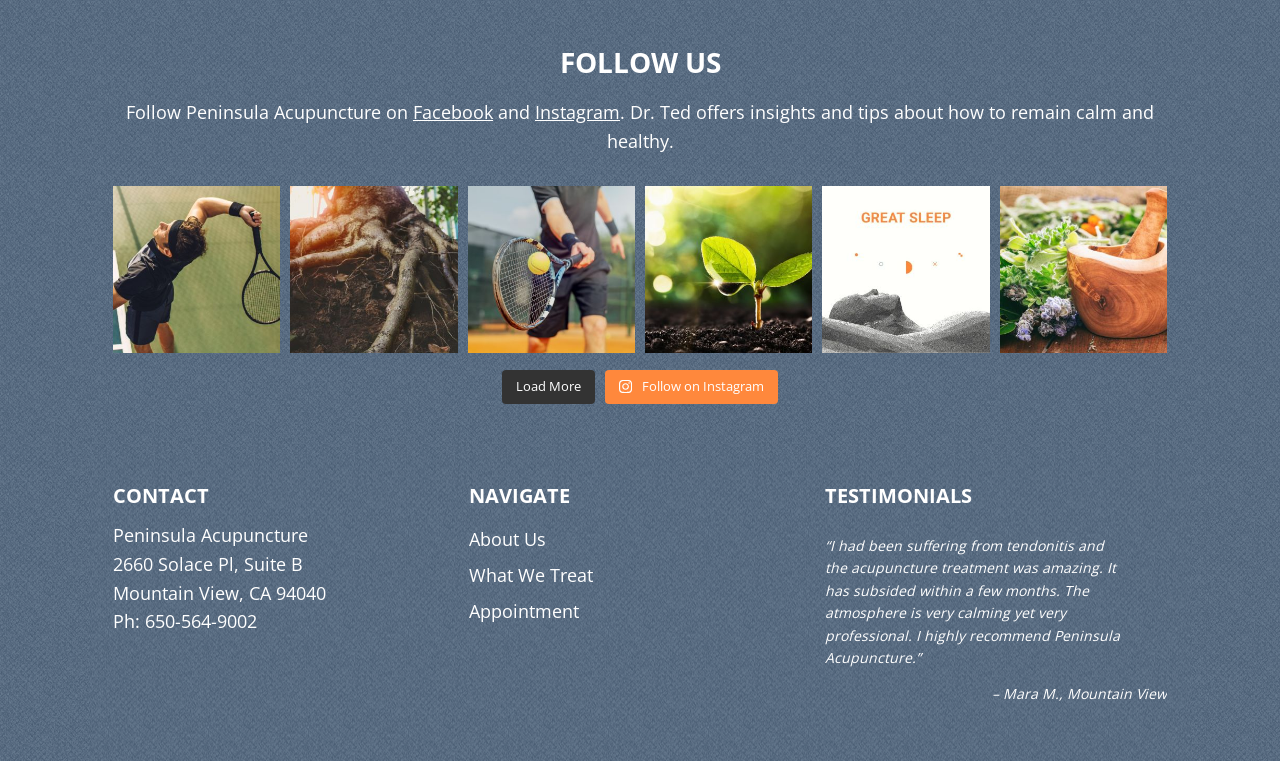Can you find the bounding box coordinates for the element that needs to be clicked to execute this instruction: "Contact Peninsula Acupuncture"? The coordinates should be given as four float numbers between 0 and 1, i.e., [left, top, right, bottom].

[0.088, 0.632, 0.355, 0.672]